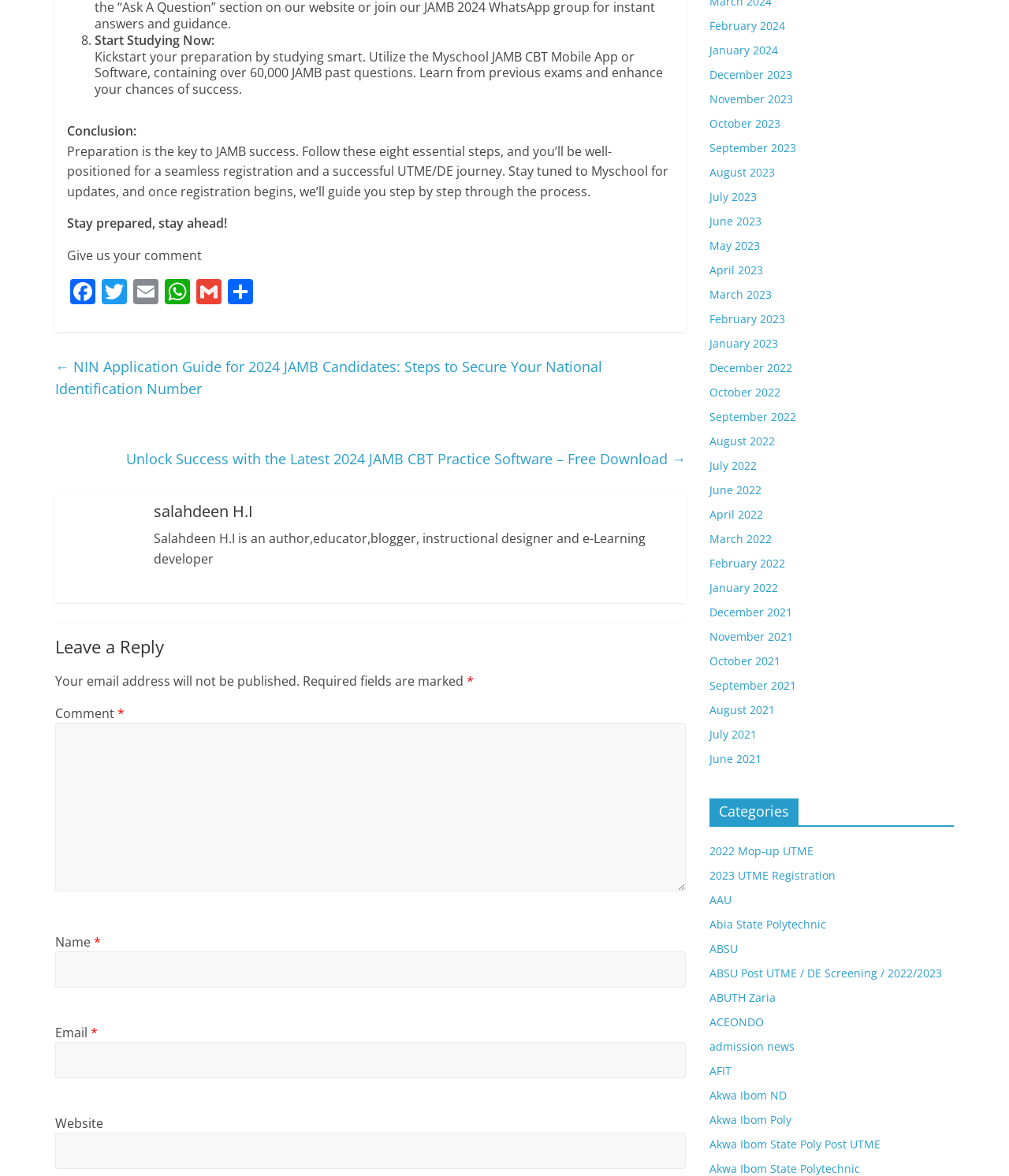Please identify the coordinates of the bounding box that should be clicked to fulfill this instruction: "Click on the '2023 UTME Registration' category".

[0.703, 0.738, 0.828, 0.75]